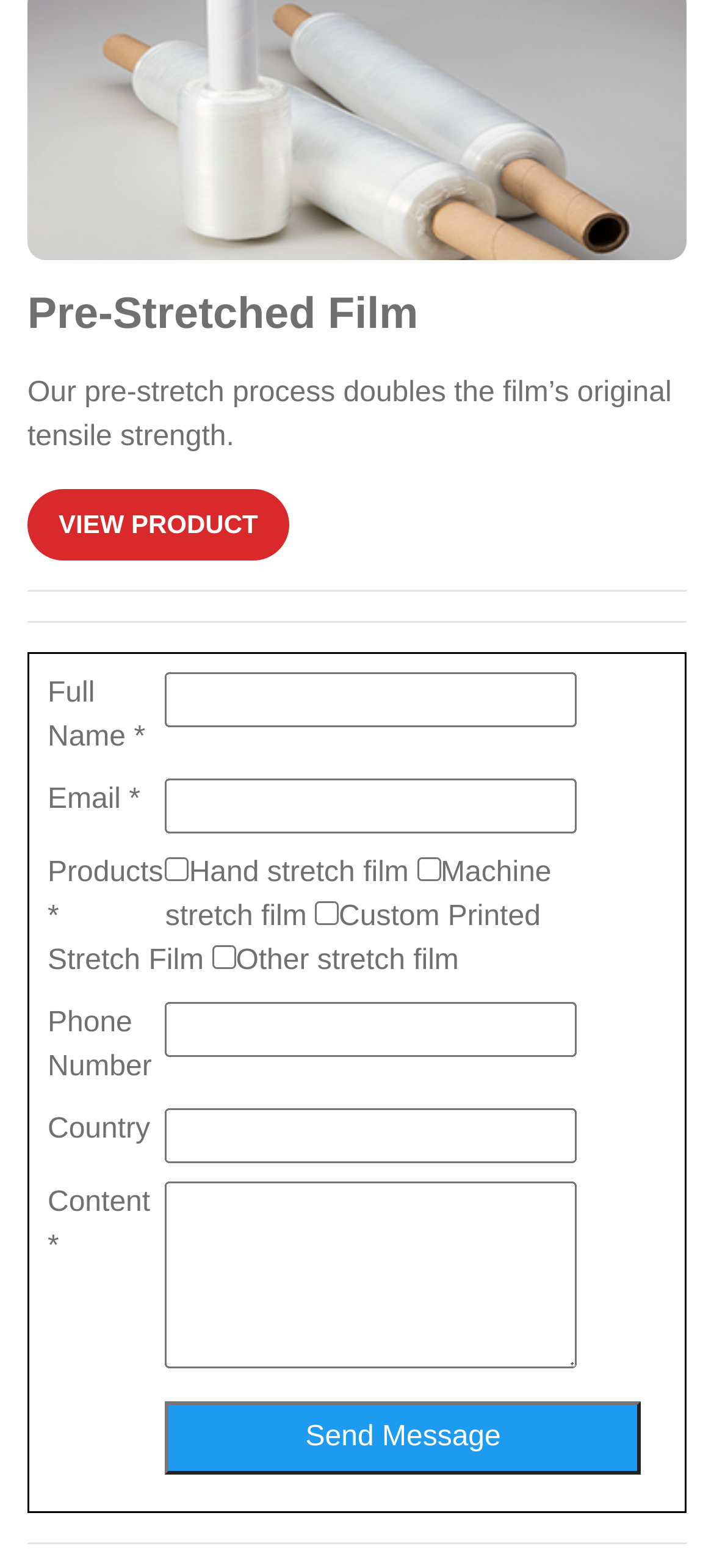What is the purpose of the 'VIEW PRODUCT' button?
We need a detailed and meticulous answer to the question.

The 'VIEW PRODUCT' button is likely used to view more details about the pre-stretched film product, as it is placed below the product description and heading.